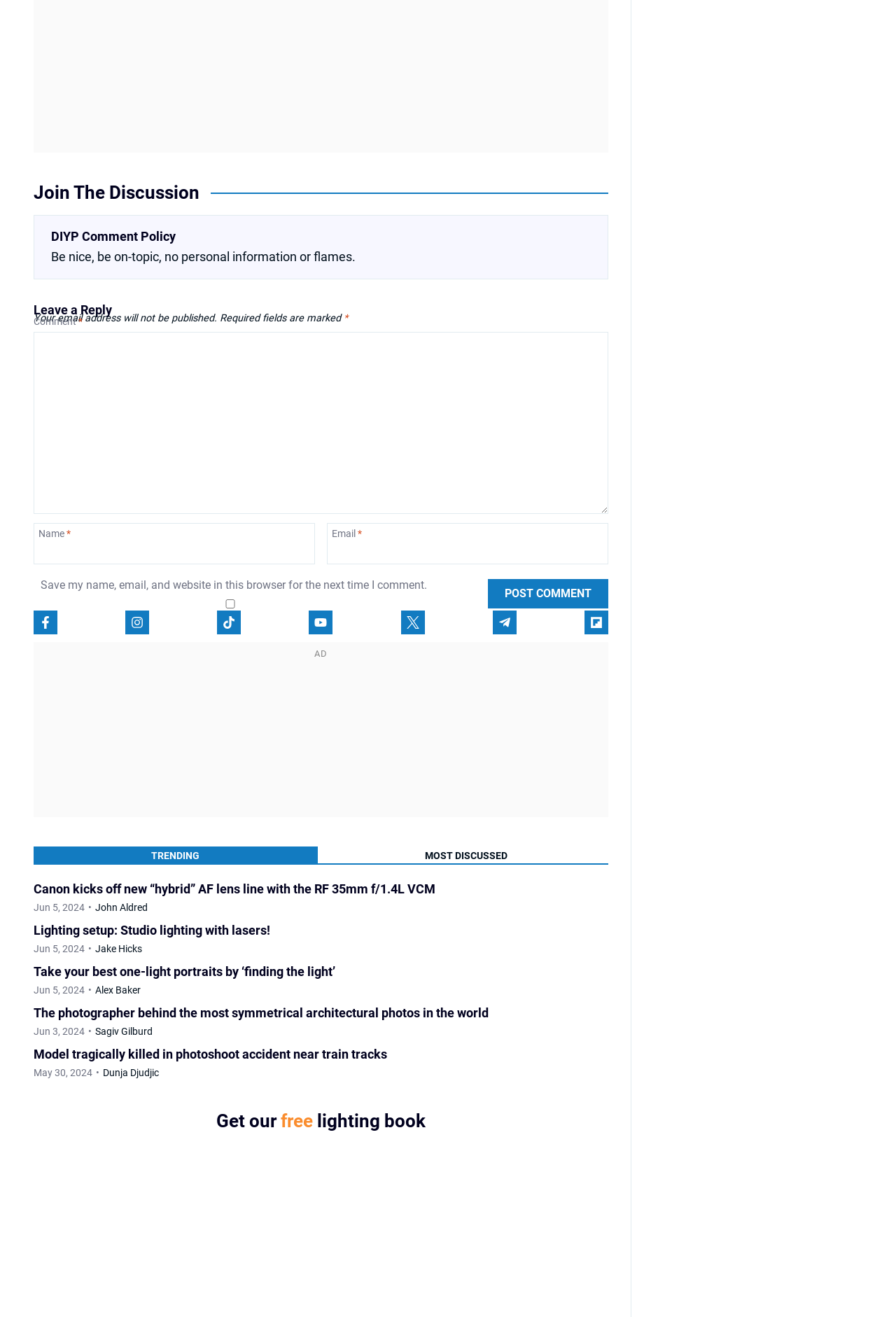Identify the bounding box of the HTML element described as: "Privacy Policy".

[0.829, 0.838, 0.907, 0.852]